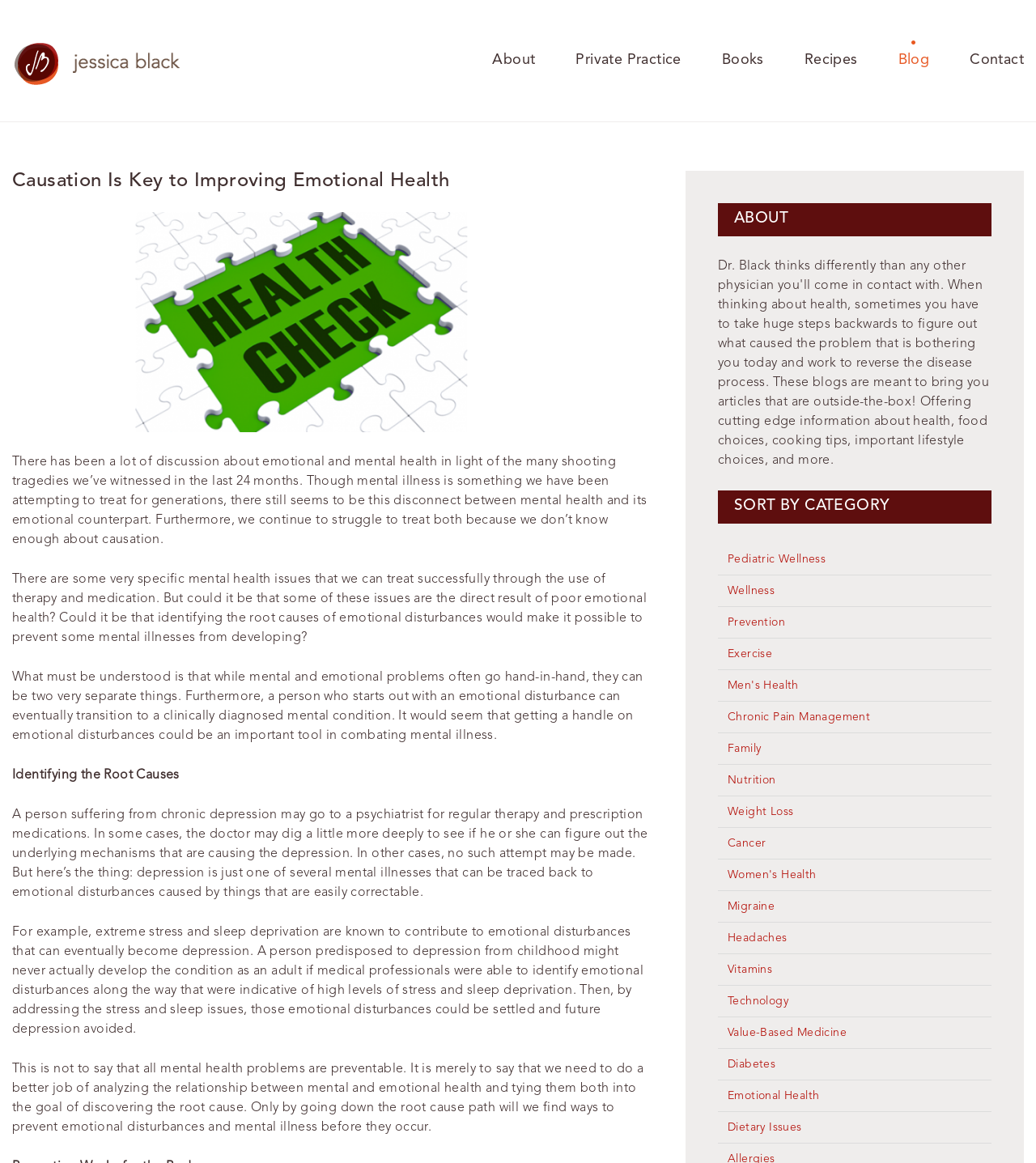What is the relationship between mental and emotional health?
Answer the question with detailed information derived from the image.

According to the article, mental and emotional health are separate but related, as stated in the static text 'What must be understood is that while mental and emotional problems often go hand-in-hand, they can be two very separate things'.